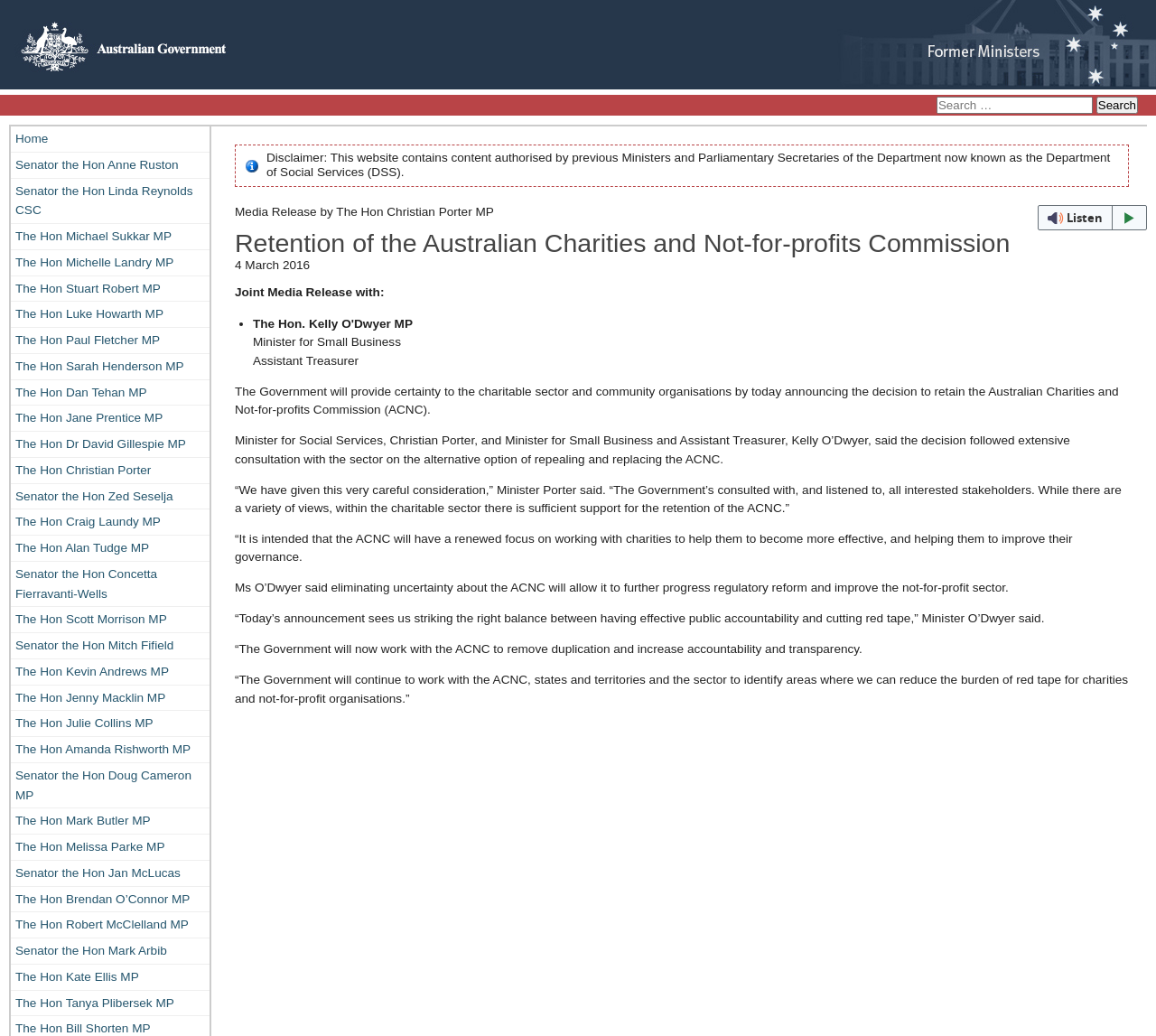Please specify the bounding box coordinates for the clickable region that will help you carry out the instruction: "Listen to the webpage with webReader".

[0.898, 0.198, 0.992, 0.222]